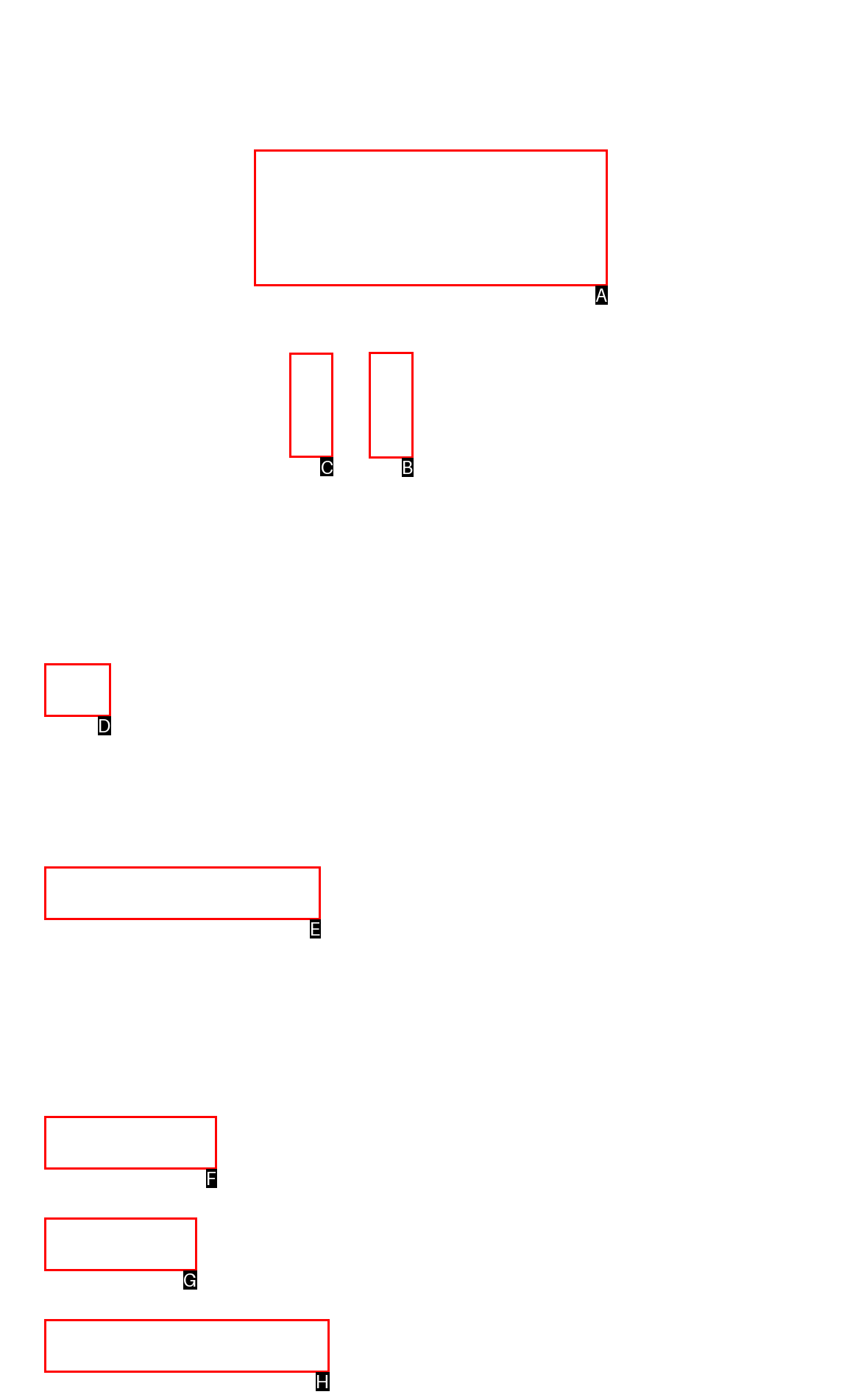From the options shown in the screenshot, tell me which lettered element I need to click to complete the task: Visit Norma's Facebook page.

C